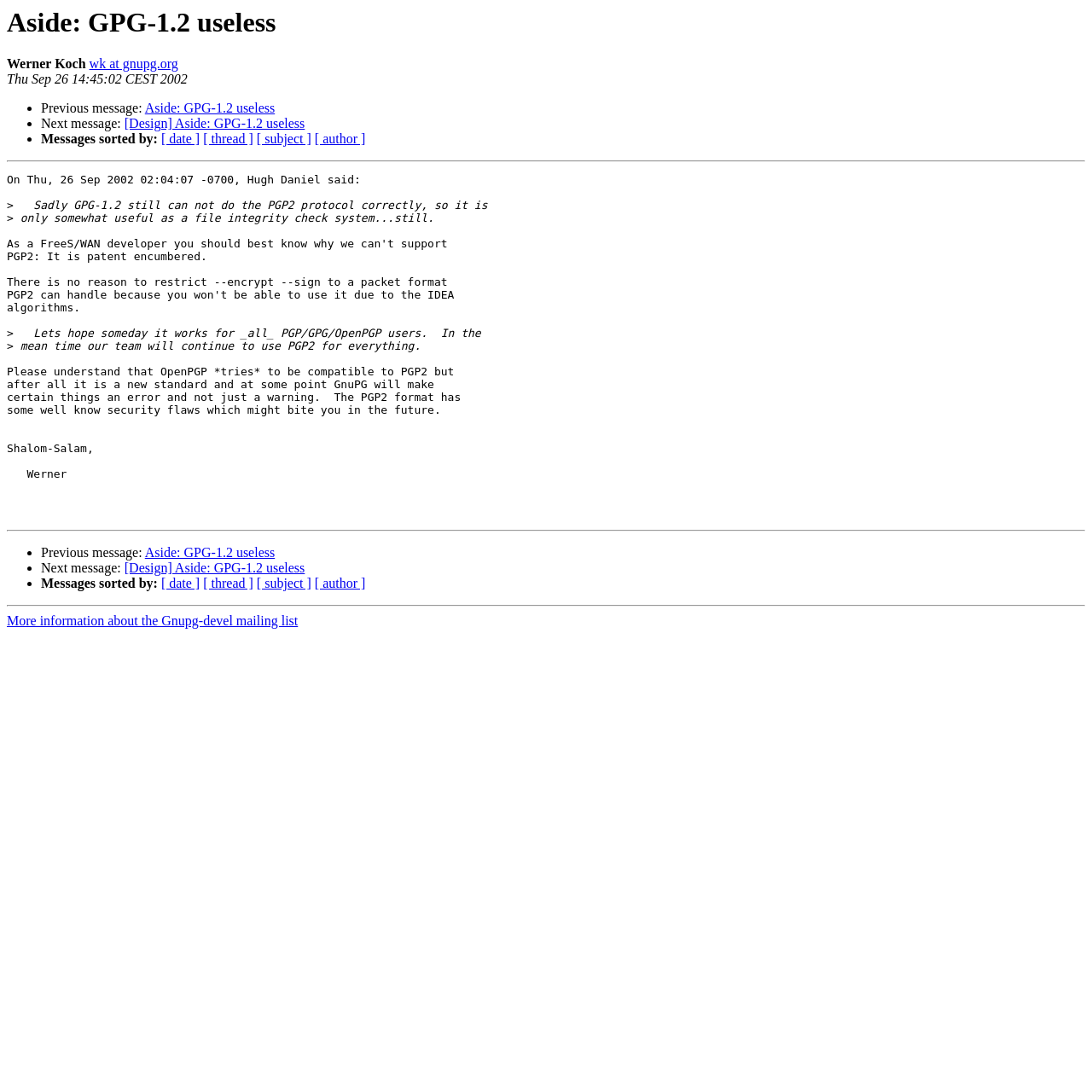Based on the element description "[ thread ]", predict the bounding box coordinates of the UI element.

[0.186, 0.121, 0.232, 0.134]